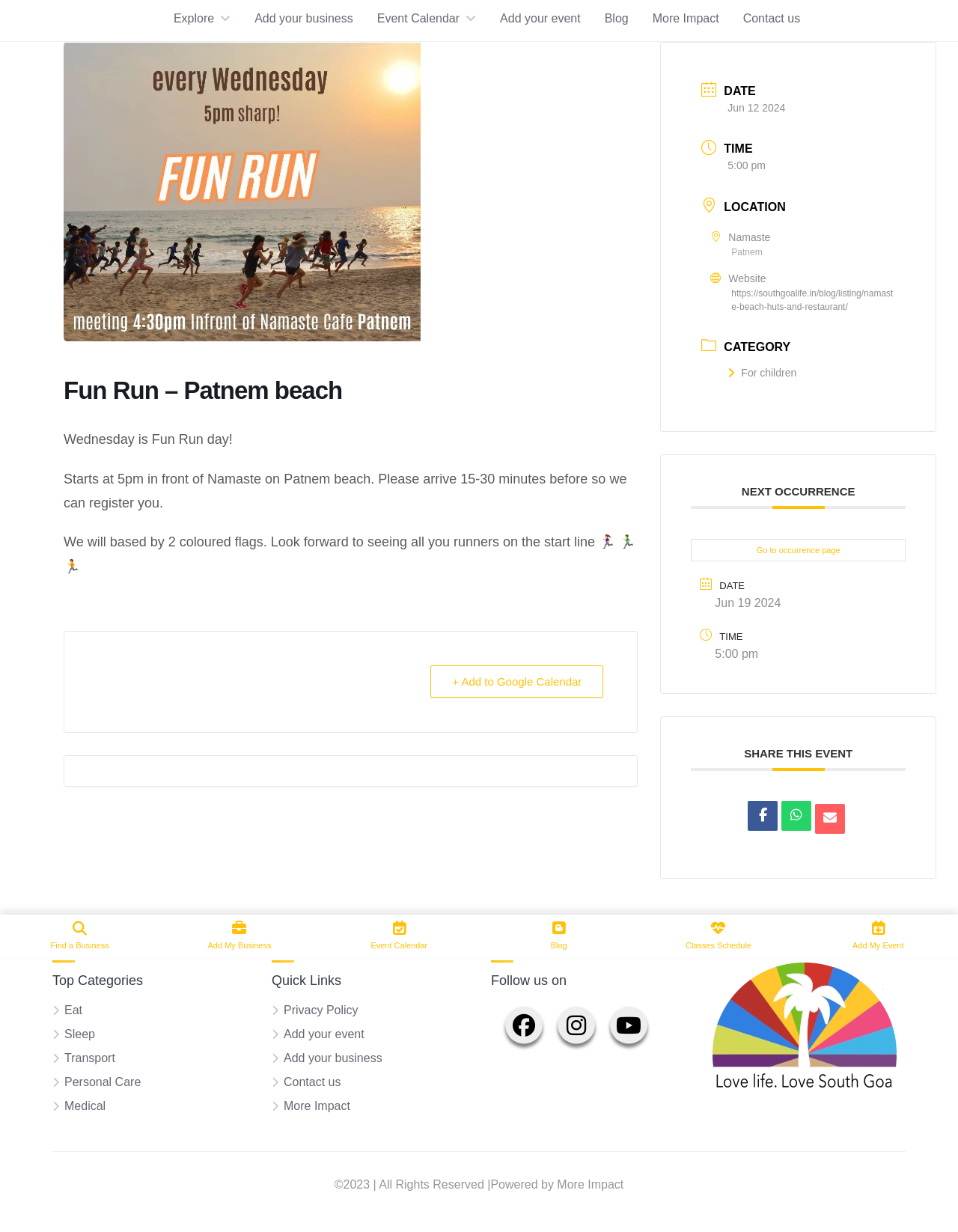Please answer the following question using a single word or phrase: 
What is the next occurrence of the event?

Jun 19 2024